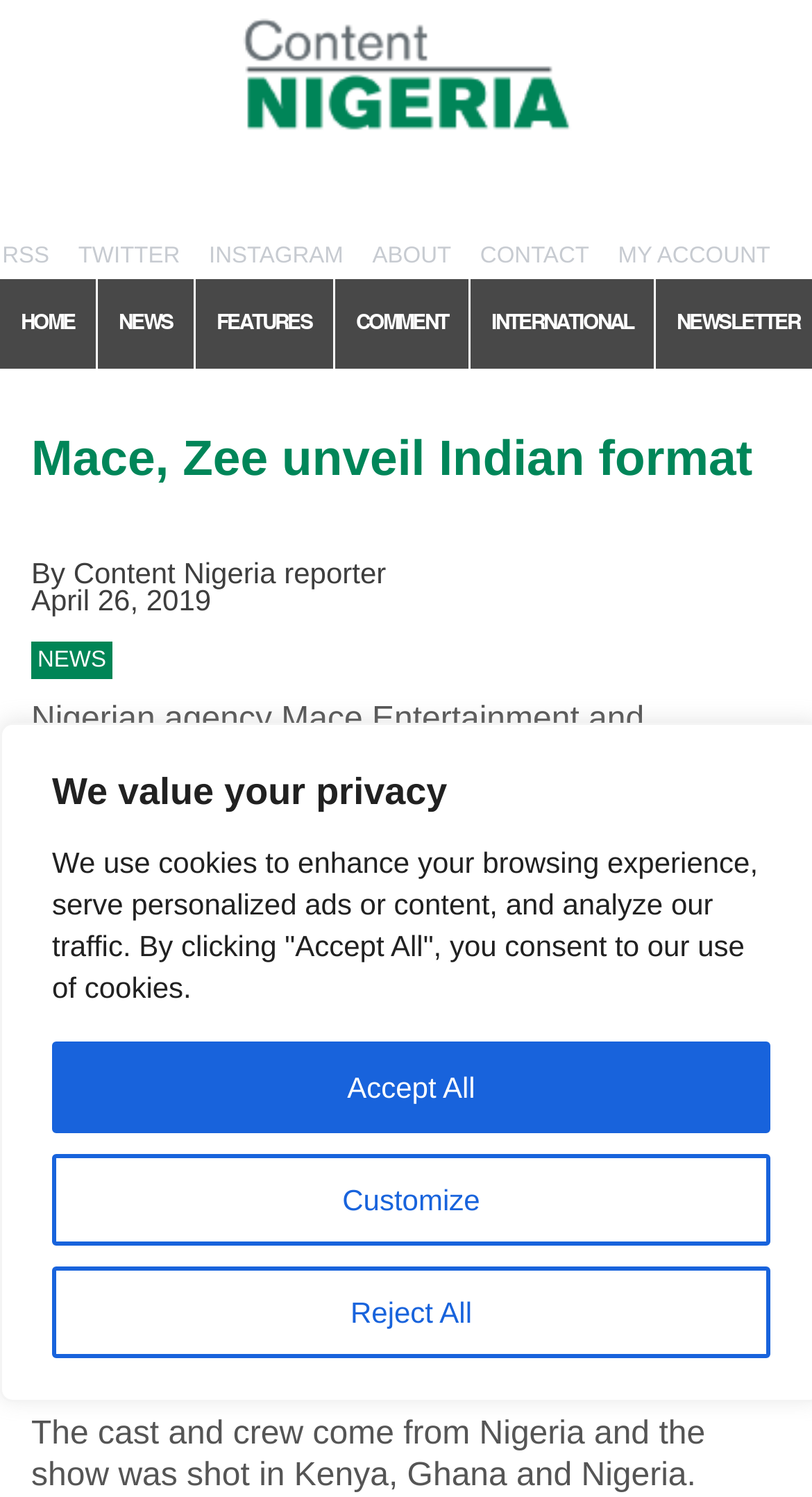From the image, can you give a detailed response to the question below:
Where was the show shot?

I found the answer by reading the text 'The cast and crew come from Nigeria and the show was shot in Kenya, Ghana and Nigeria.' which is located in the main content area of the webpage.